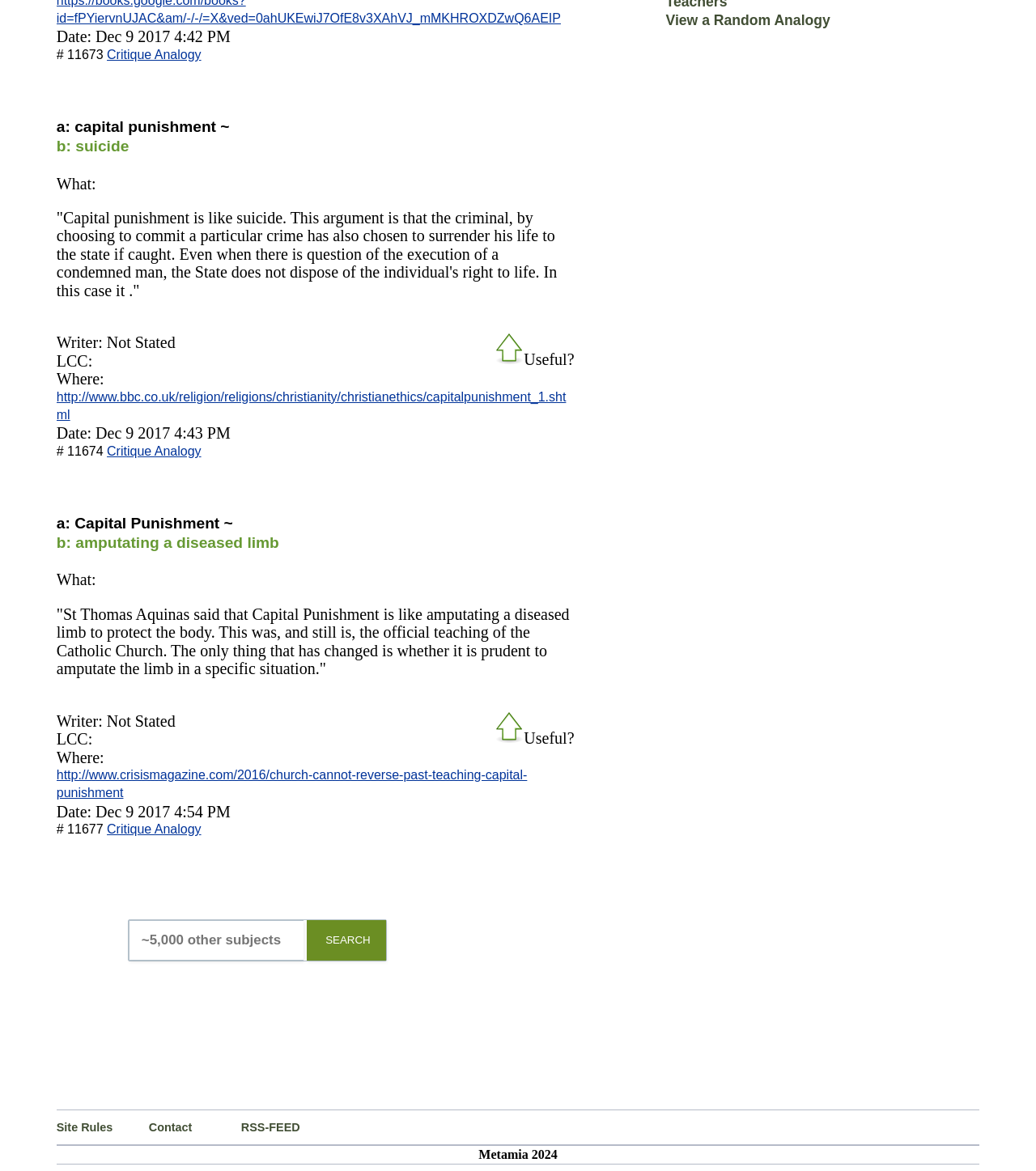Mark the bounding box of the element that matches the following description: "http://www.bbc.co.uk/religion/religions/christianity/christianethics/capitalpunishment_1.shtml".

[0.055, 0.333, 0.546, 0.36]